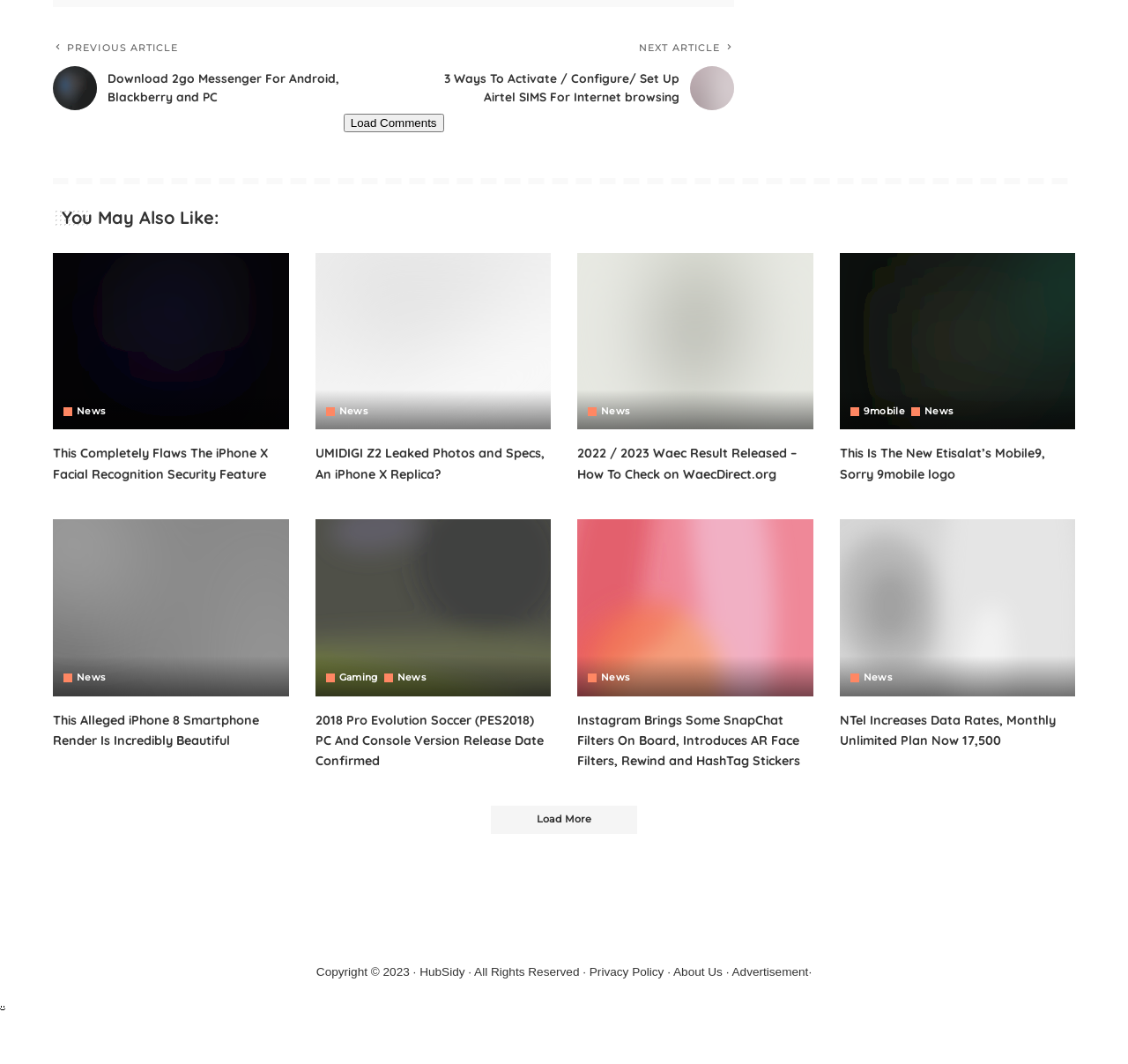What is the title of the first article?
Based on the screenshot, provide your answer in one word or phrase.

This Completely Flaws The iPhone X Facial Recognition Security Feature